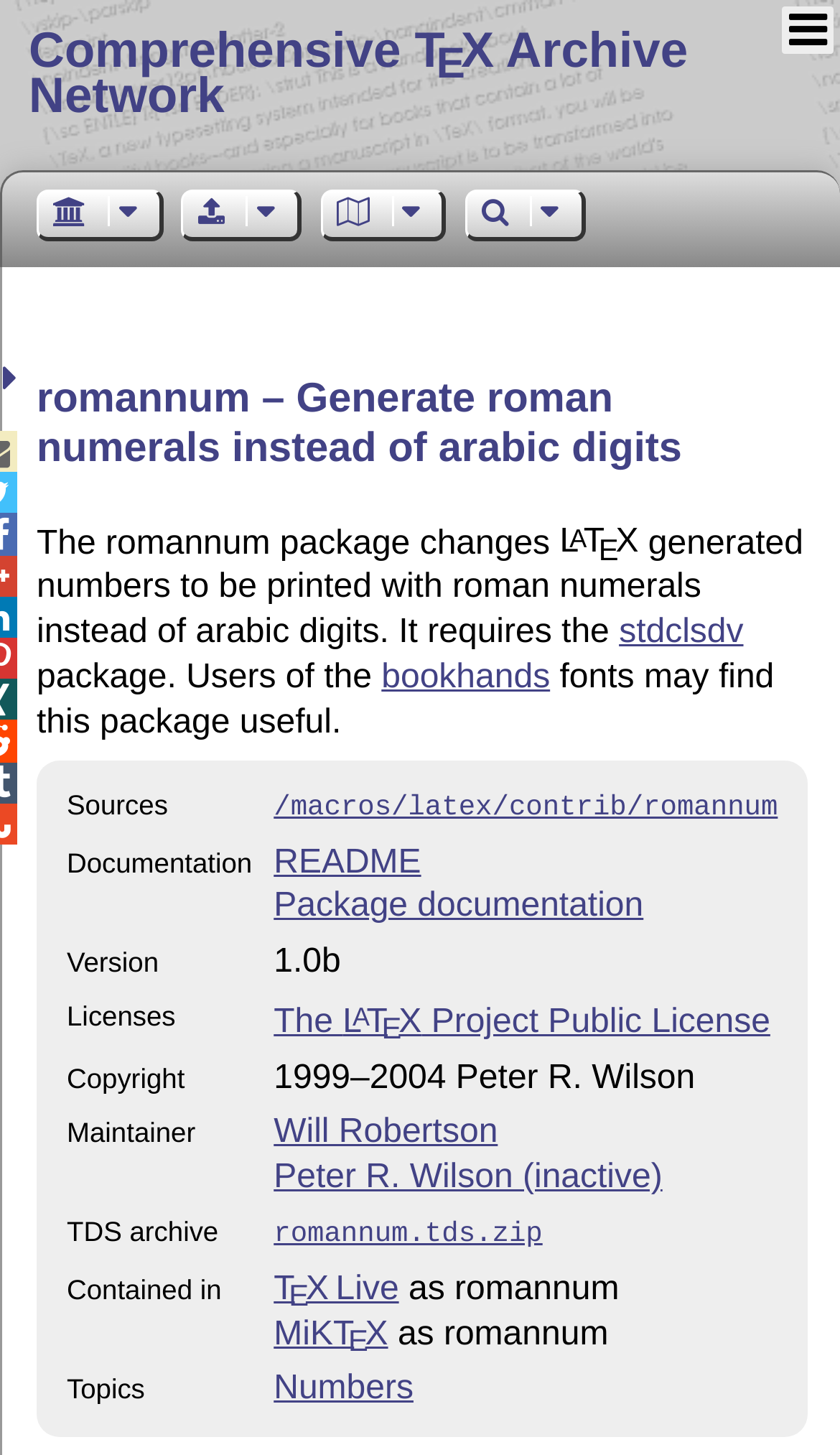Please locate the bounding box coordinates of the region I need to click to follow this instruction: "View the T E X Live page".

[0.326, 0.873, 0.475, 0.898]